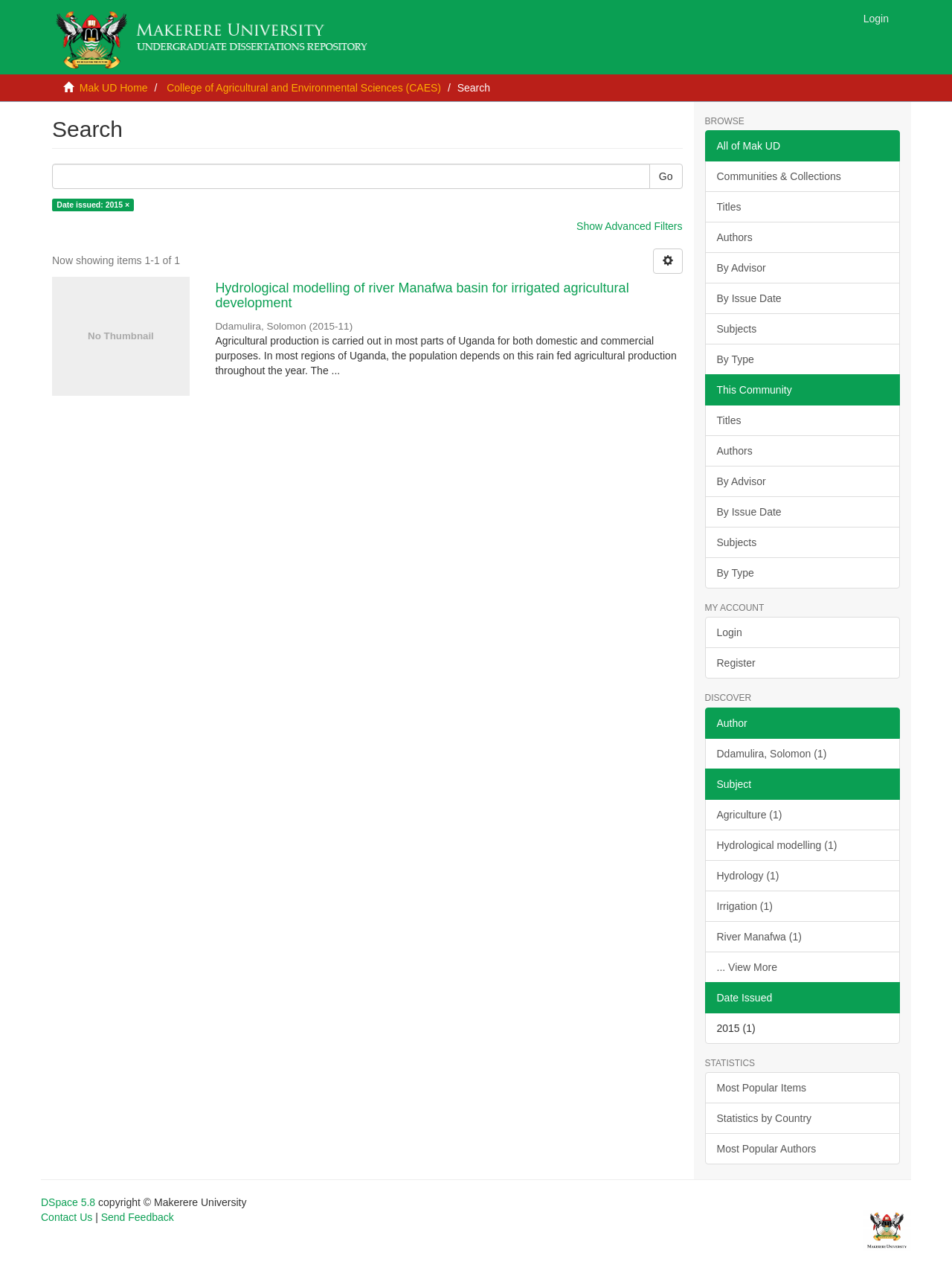Given the description of the UI element: "Agriculture (1)", predict the bounding box coordinates in the form of [left, top, right, bottom], with each value being a float between 0 and 1.

[0.74, 0.627, 0.945, 0.652]